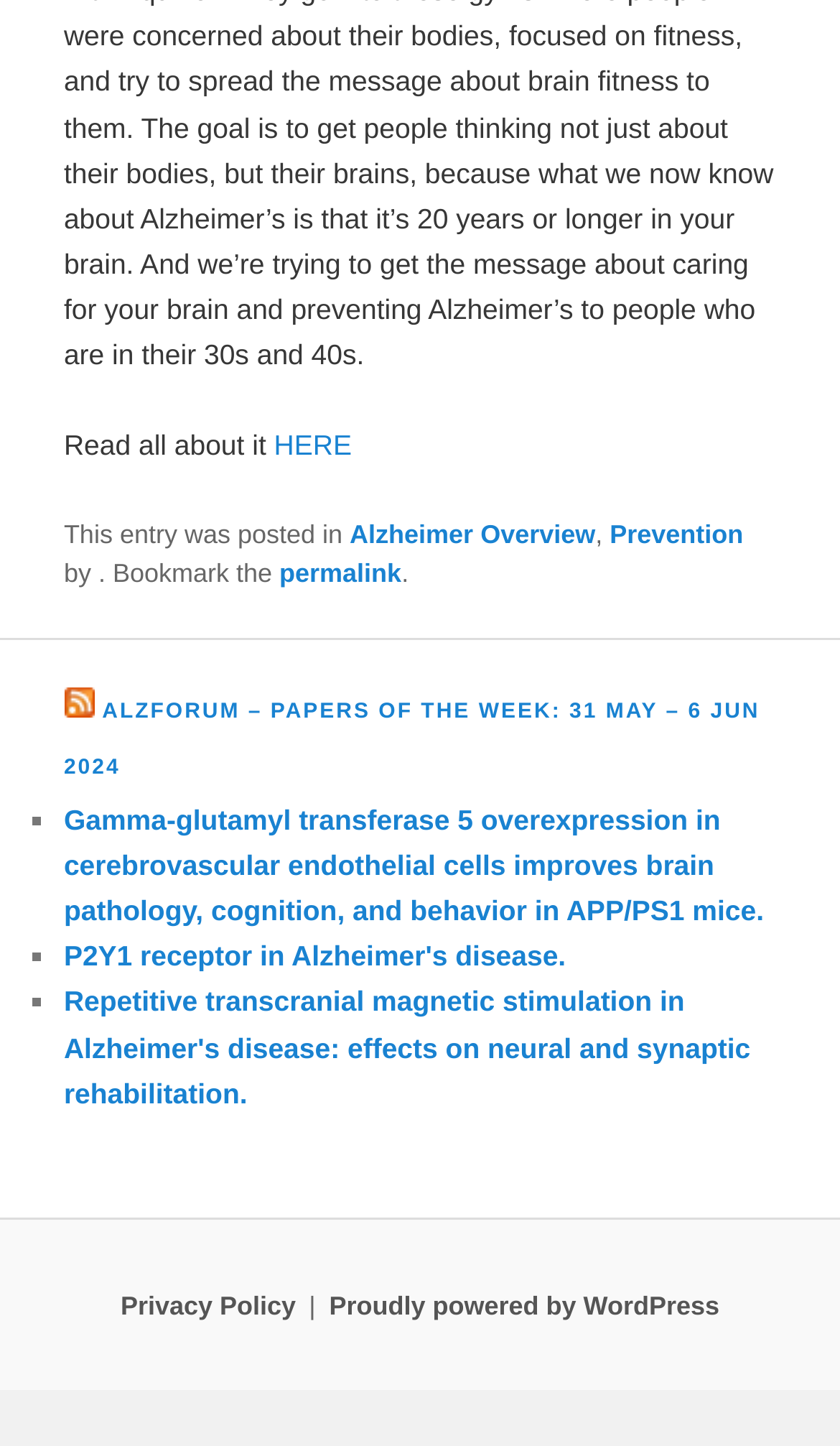Can you pinpoint the bounding box coordinates for the clickable element required for this instruction: "Subscribe to RSS"? The coordinates should be four float numbers between 0 and 1, i.e., [left, top, right, bottom].

[0.076, 0.484, 0.112, 0.501]